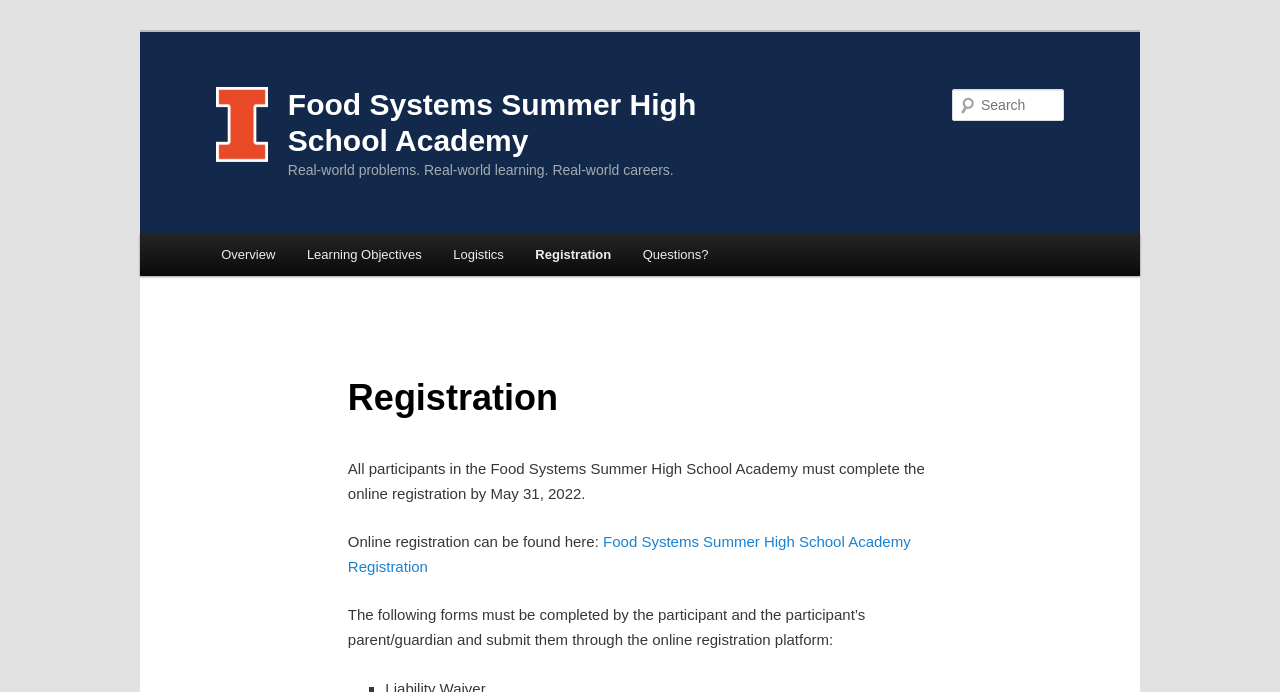What is the deadline for online registration?
Look at the screenshot and provide an in-depth answer.

I found the answer by reading the static text element that says 'All participants in the Food Systems Summer High School Academy must complete the online registration by May 31, 2022.' which is a child of the header element with the text 'Registration'.